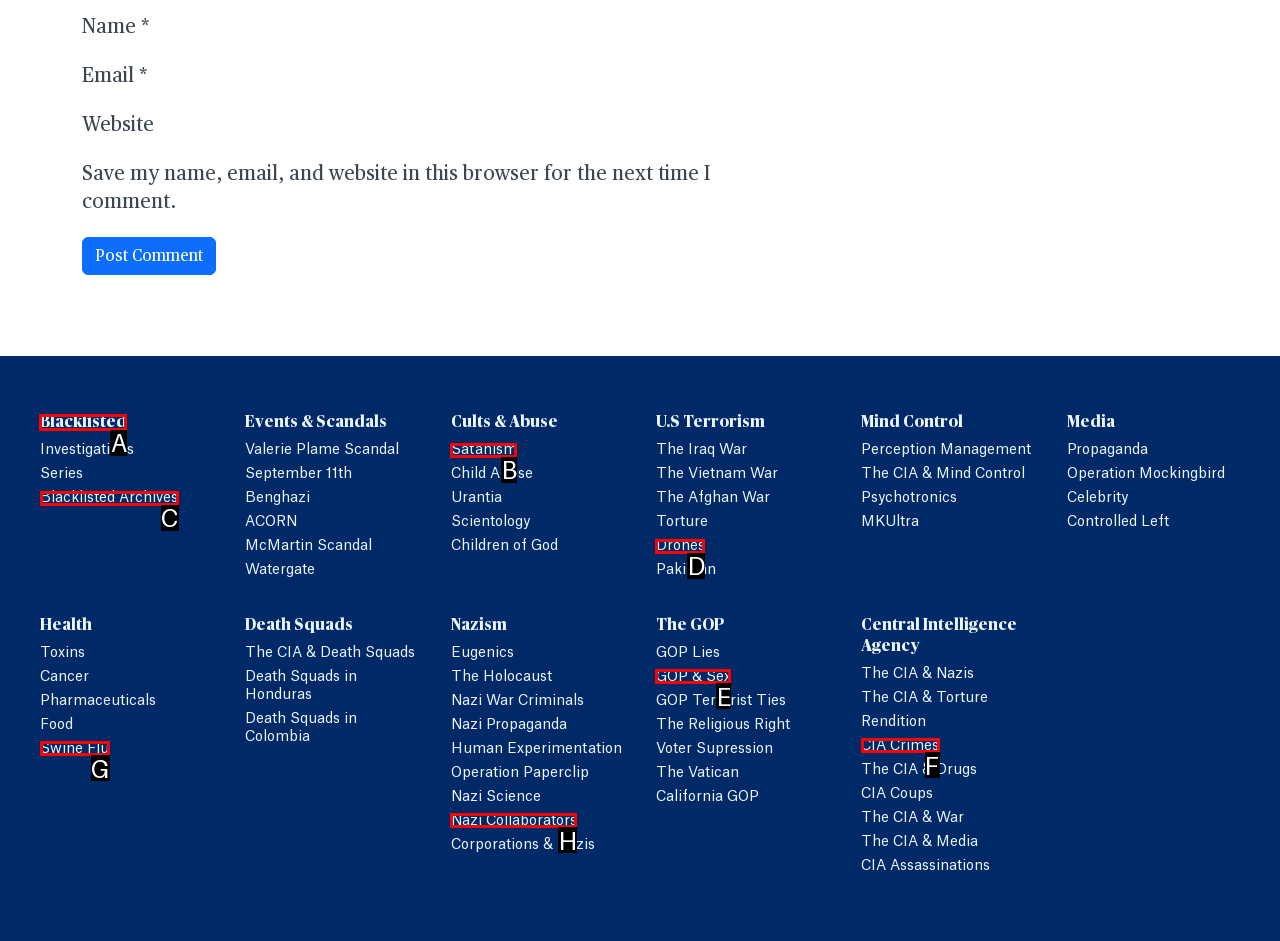Select the correct option from the given choices to perform this task: Get music digitally on Bandcamp. Provide the letter of that option.

None